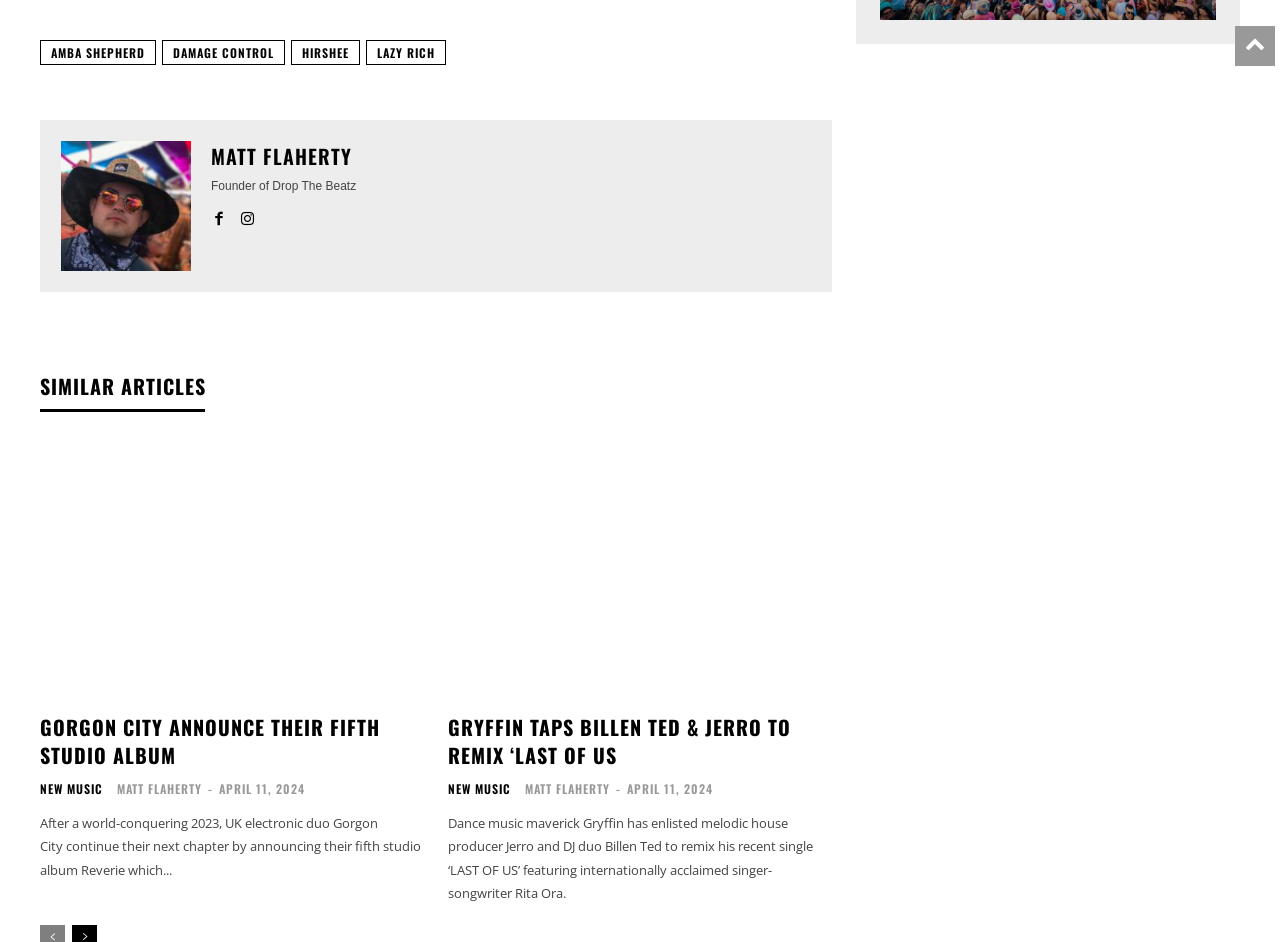Could you find the bounding box coordinates of the clickable area to complete this instruction: "Click on DAMAGE CONTROL"?

[0.127, 0.043, 0.223, 0.069]